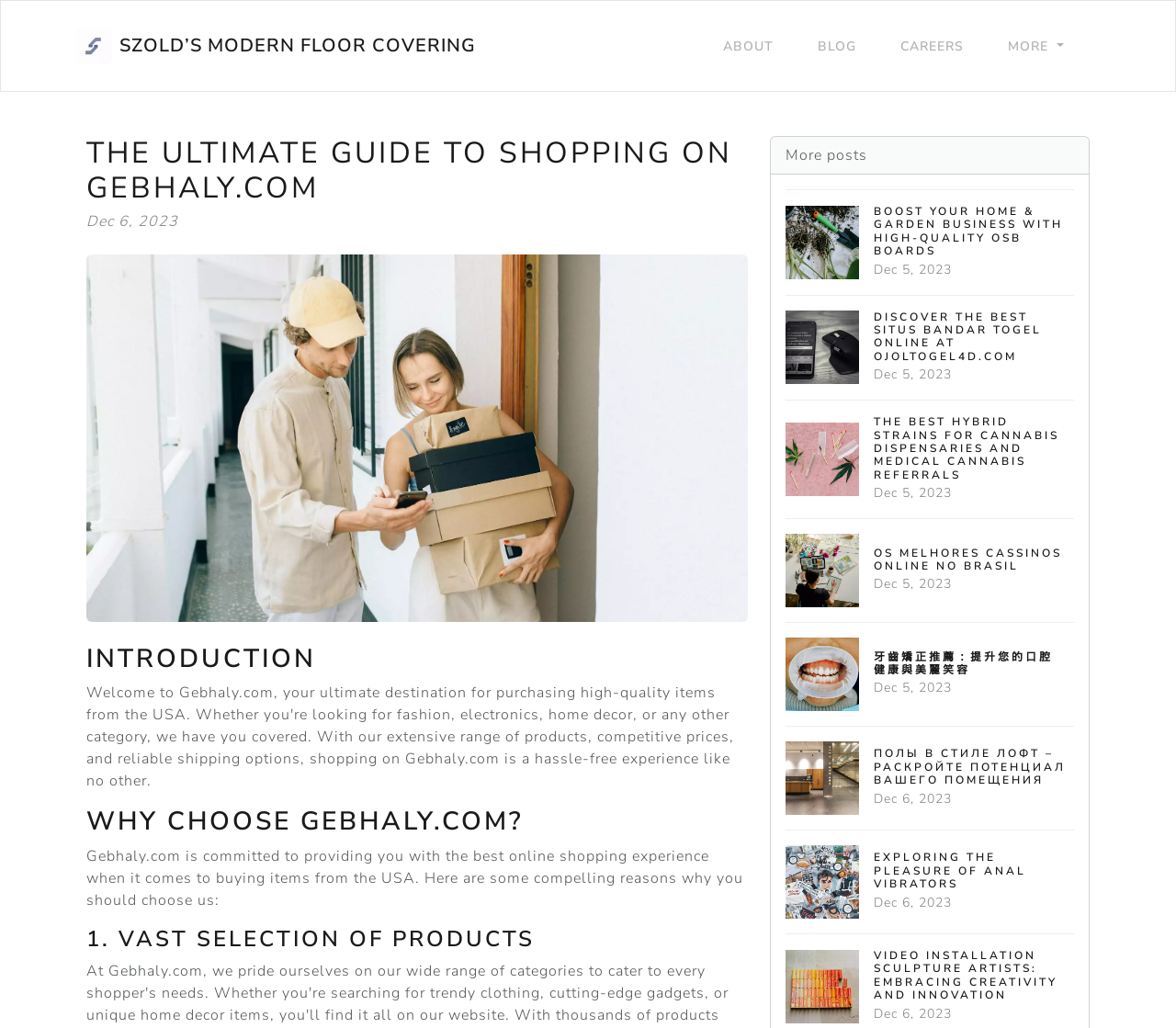How many posts are available on the webpage?
Please answer the question with a single word or phrase, referencing the image.

7